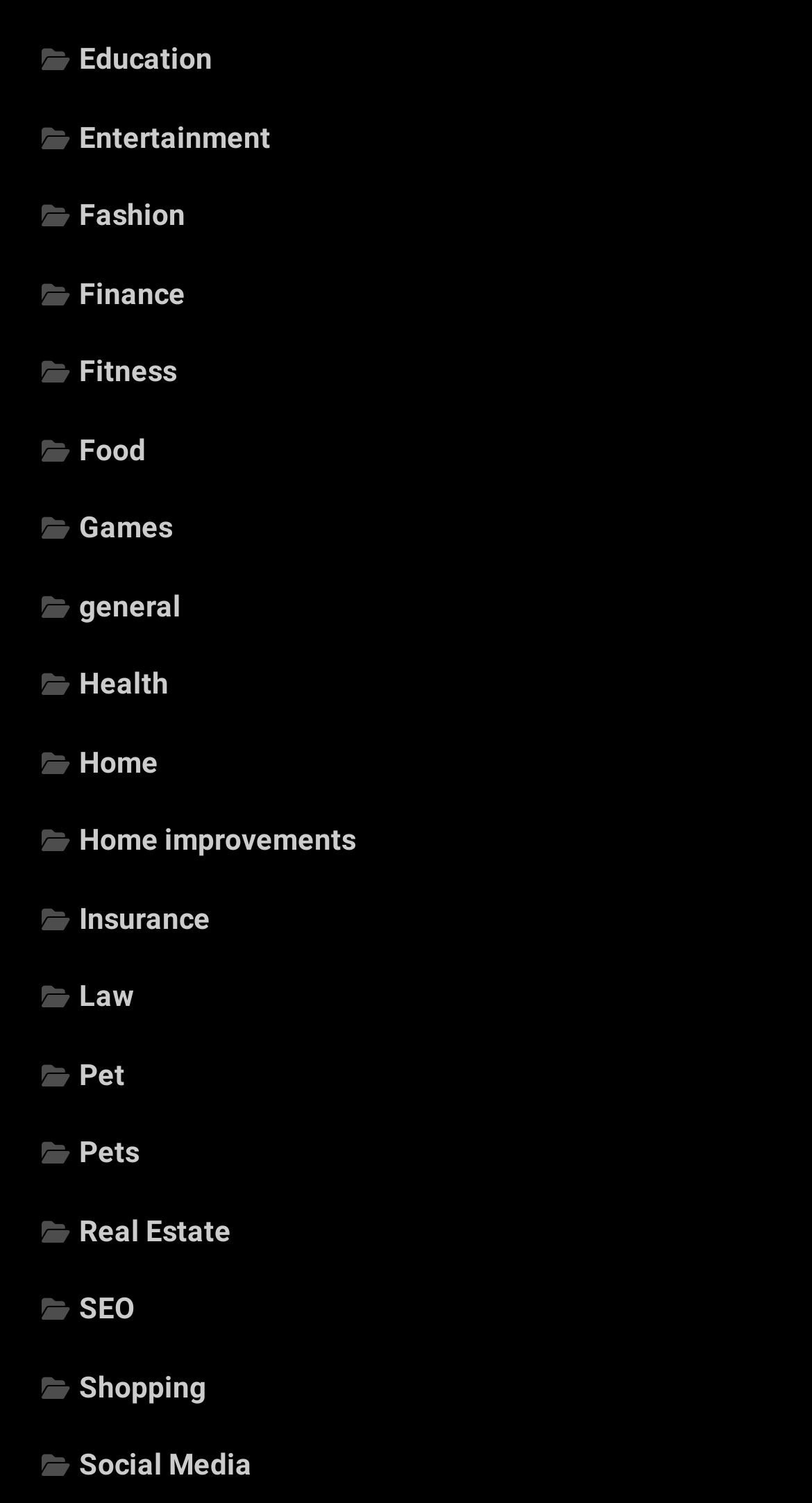How many categories are there?
Examine the image and give a concise answer in one word or a short phrase.

20